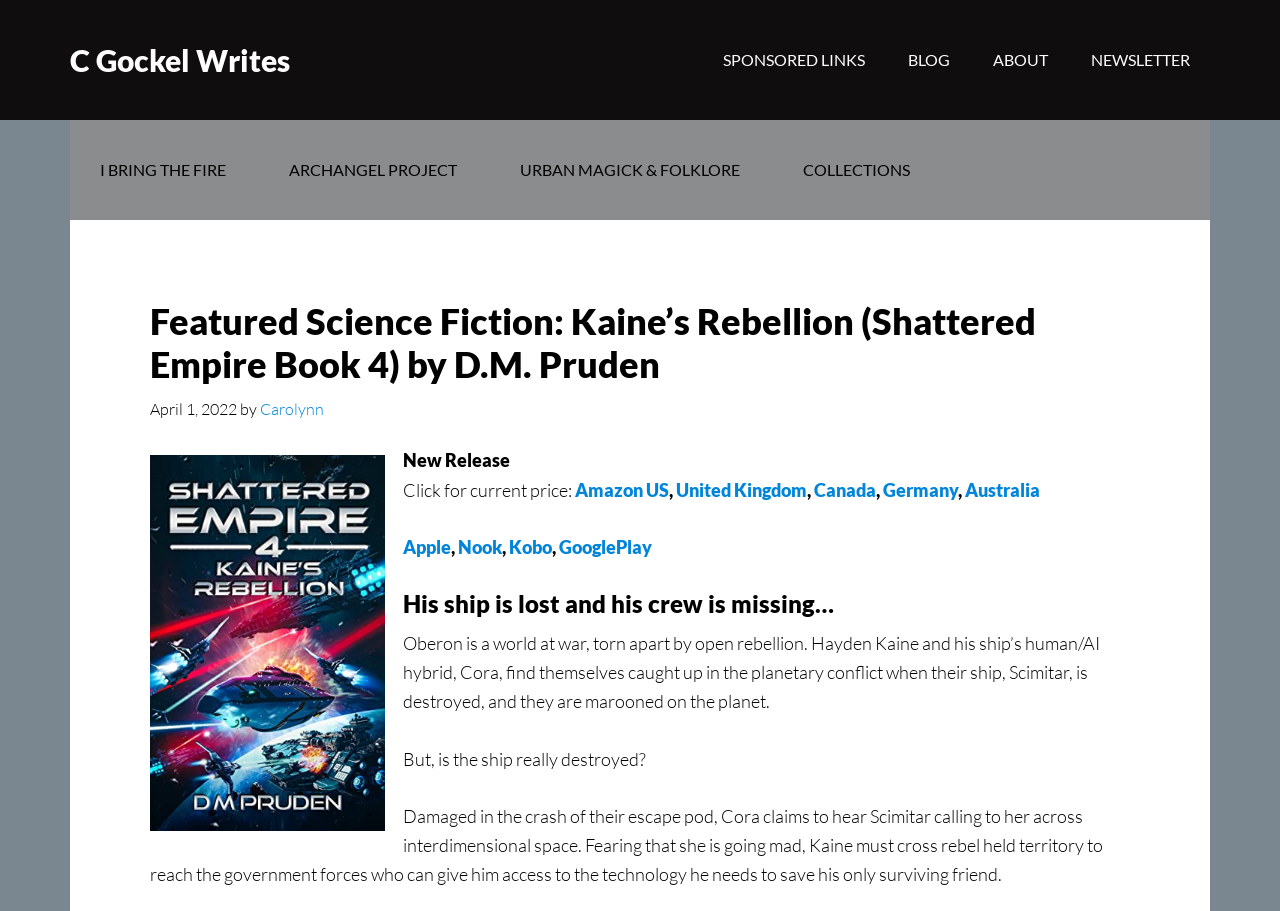What is the title of the featured science fiction book?
Based on the screenshot, respond with a single word or phrase.

Kaine's Rebellion